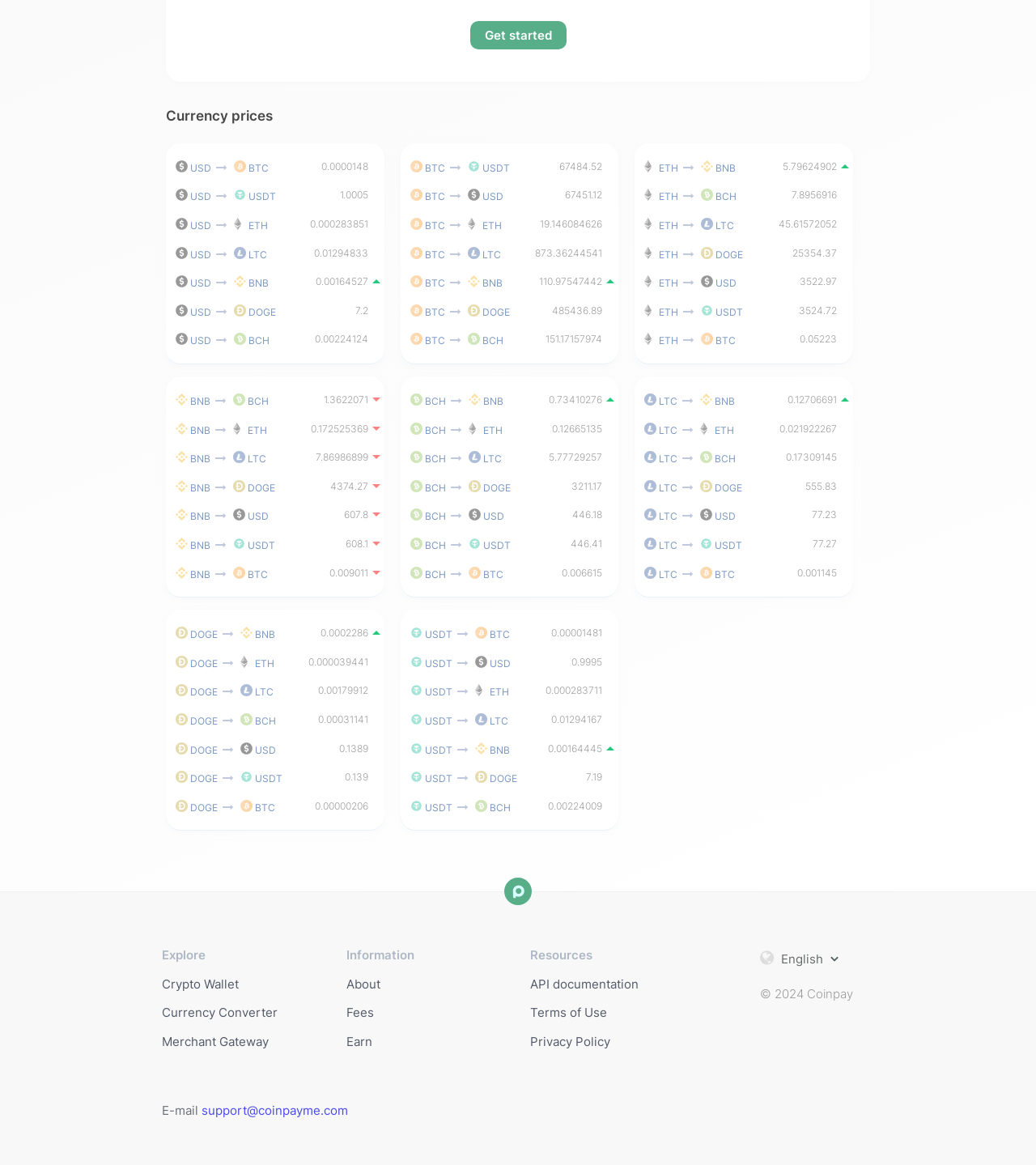Respond with a single word or phrase to the following question: What is the contact email address of the webpage?

support@coinpayme.com